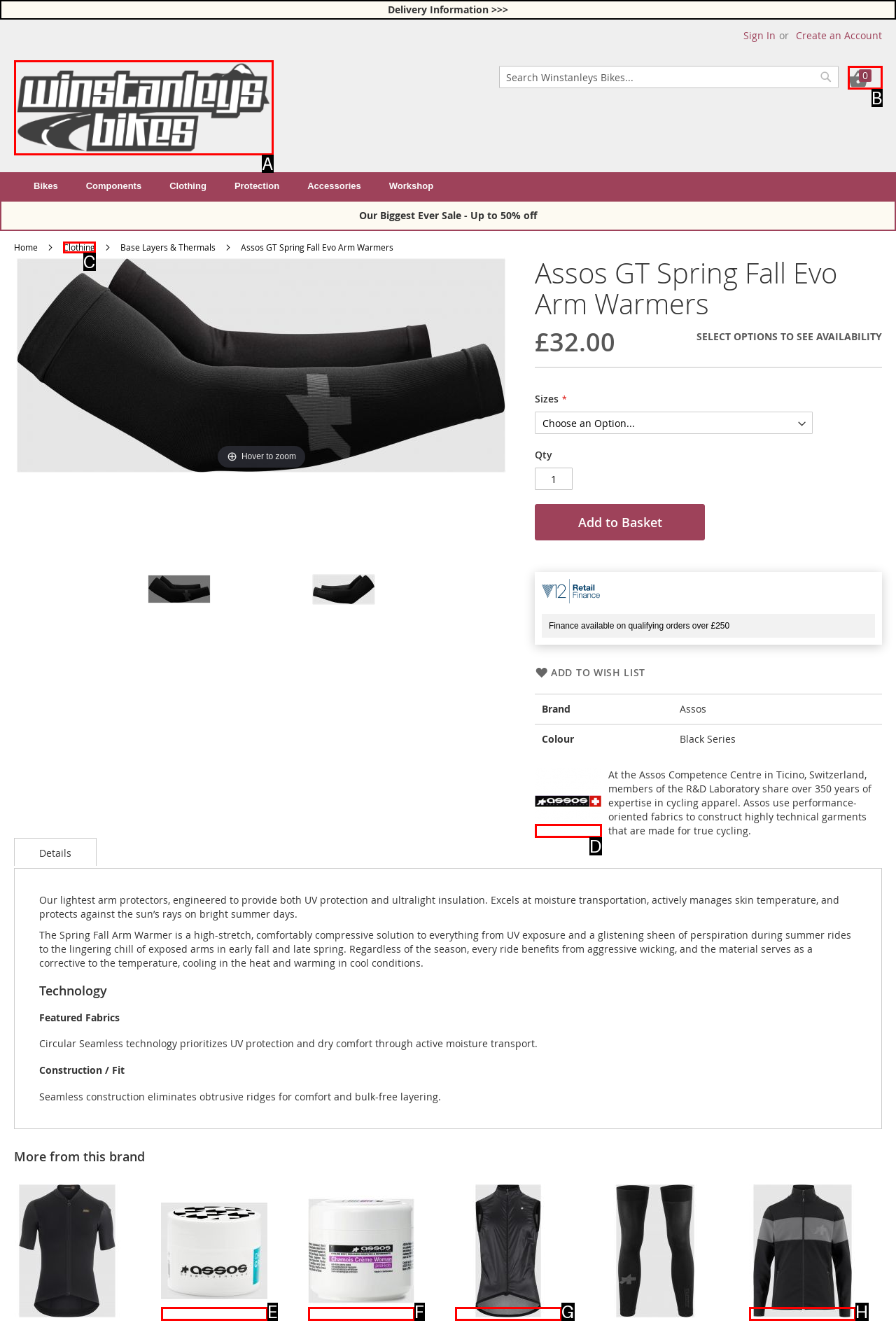Tell me which one HTML element best matches the description: My Basket
Answer with the option's letter from the given choices directly.

B